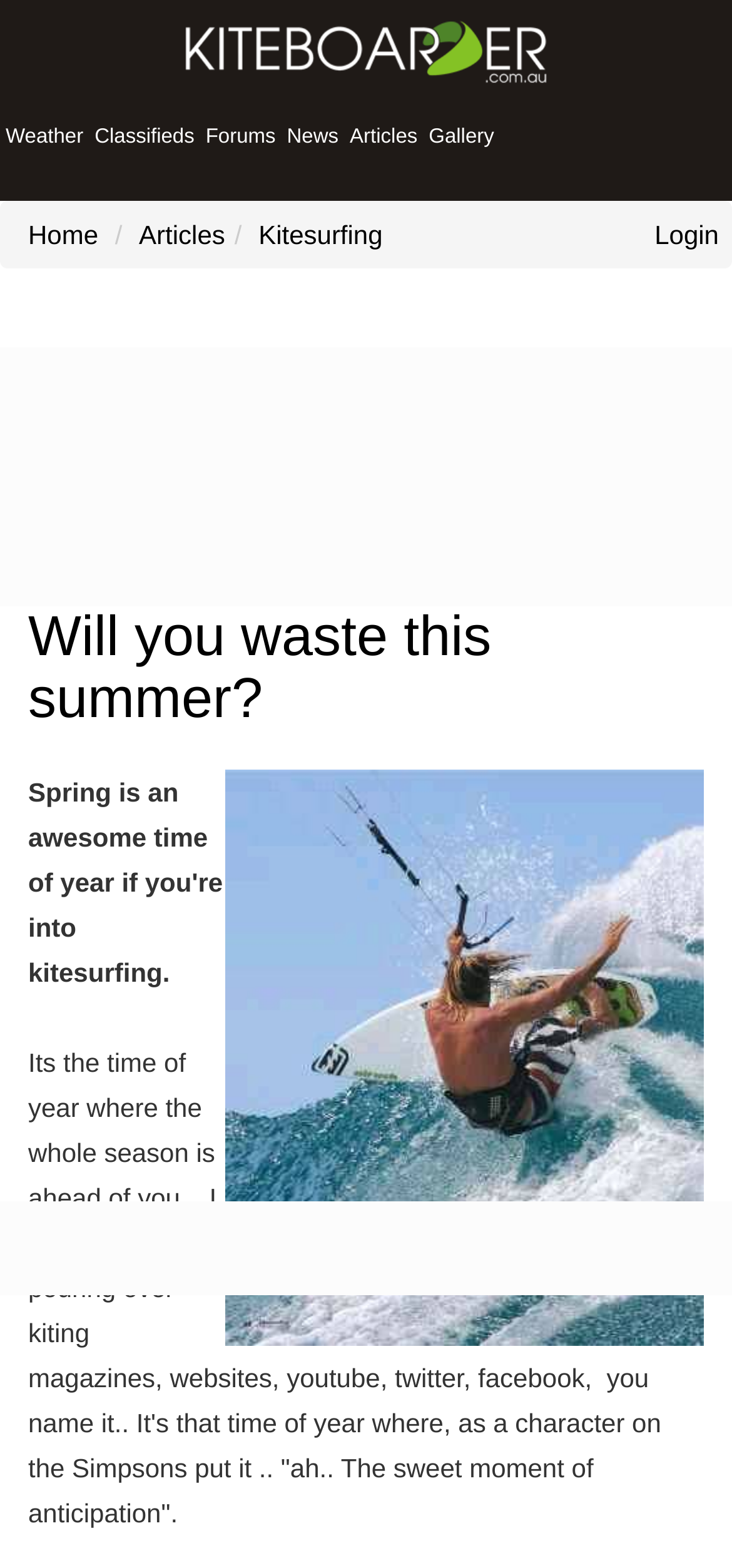Refer to the image and offer a detailed explanation in response to the question: What are the main categories on the website?

By analyzing the layout table on the webpage, I found six main categories: Weather, Classifieds, Forums, News, Articles, and Gallery. These categories are presented in a table format, with each category having its own cell.